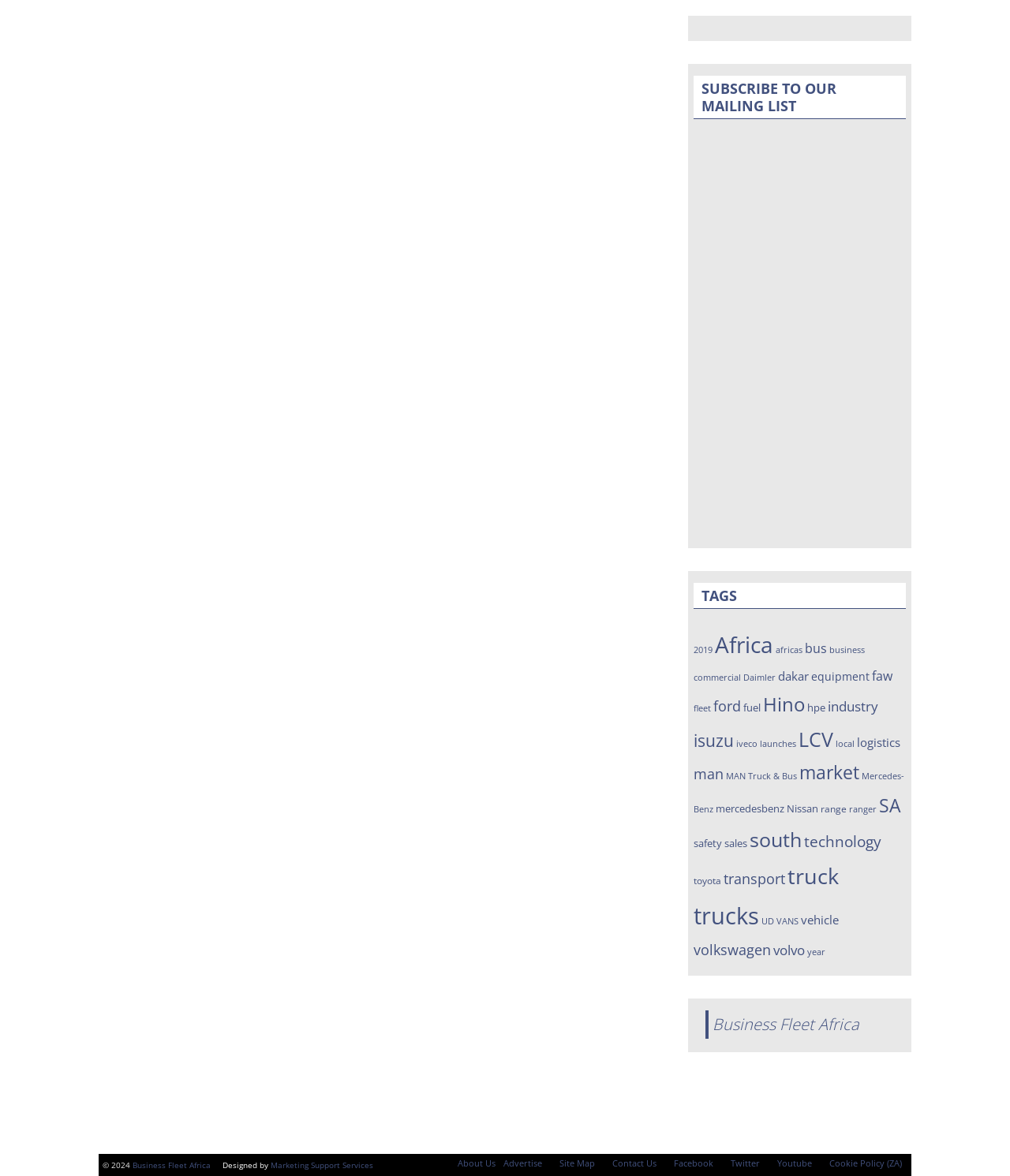Find the bounding box coordinates of the area that needs to be clicked in order to achieve the following instruction: "Read the 'On the road with Quicksand' article". The coordinates should be specified as four float numbers between 0 and 1, i.e., [left, top, right, bottom].

[0.687, 0.775, 0.897, 0.811]